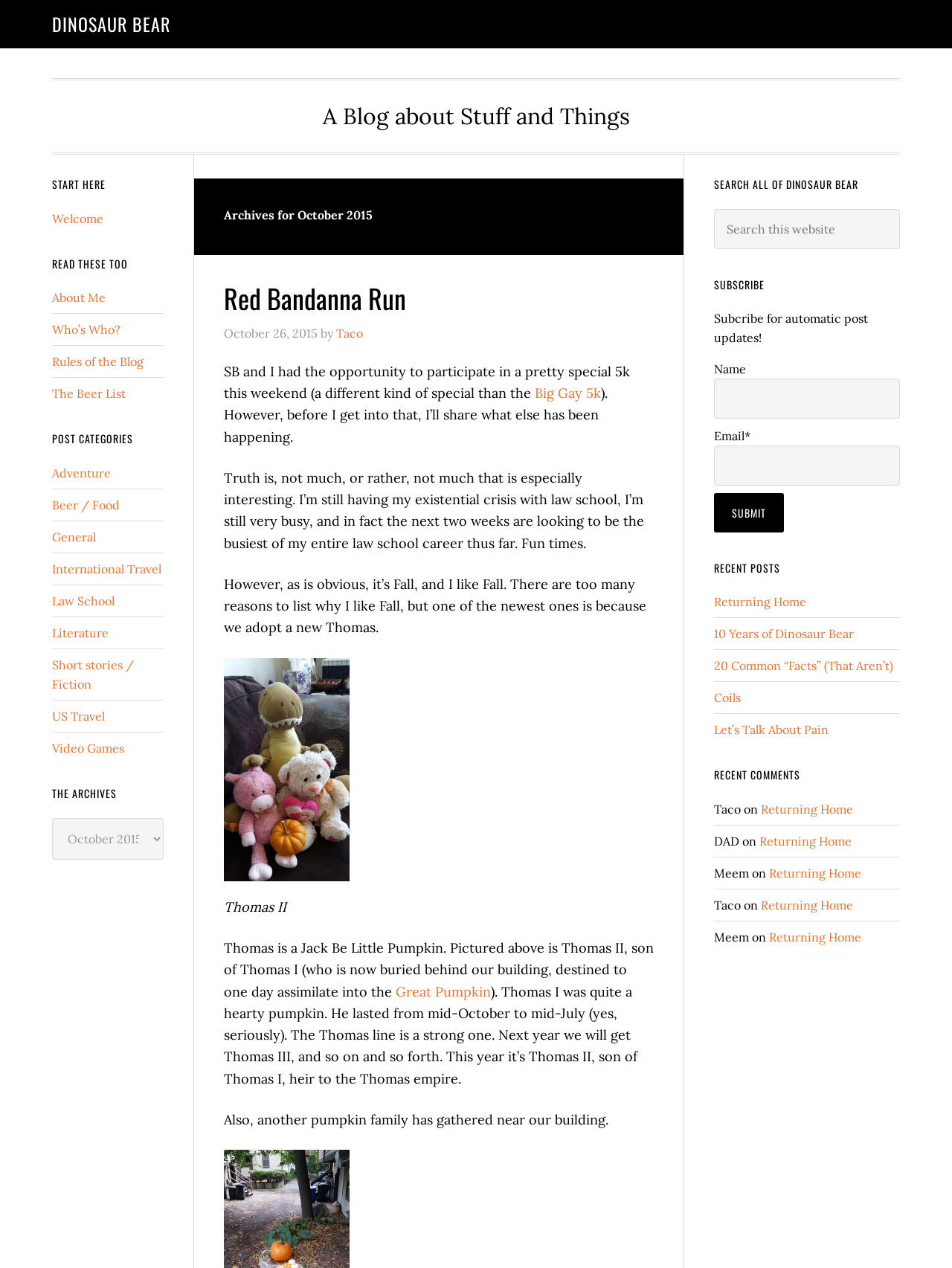Describe every aspect of the webpage comprehensively.

This webpage is a blog titled "DINOSAUR BEAR" with a focus on personal stories and experiences. At the top, there is a link to the blog's title and a subtitle "A Blog about Stuff and Things". Below the title, there is a section titled "Archives for October 2015" which contains a list of blog posts from that month.

The first post is titled "Red Bandanna Run" and is accompanied by a timestamp "October 26, 2015". The post discusses the author's experience participating in a 5k run and shares some personal thoughts and reflections. The text is interspersed with links to other blog posts, including "Big Gay 5k" and "10-24-15 (1)" which appears to be a photo.

The post continues with the author discussing their daily life, including their struggles with law school and their appreciation for the fall season. There is a mention of a new pumpkin, Thomas II, and a link to "Great Pumpkin". The text is written in a conversational tone and includes some humorous remarks.

To the right of the main content area, there is a sidebar with several sections. The top section is titled "SEARCH ALL OF DINOSAUR BEAR" and contains a search box and a button to submit the search query. Below this, there are sections for subscribing to the blog, recent posts, and recent comments.

The recent posts section lists several post titles, including "Returning Home", "10 Years of Dinosaur Bear", and "Coils". The recent comments section lists comments from users, including "Taco", "DAD", and "Meem", along with the post titles they commented on.

On the left side of the page, there is a secondary sidebar with several sections. The top section is titled "START HERE" and contains links to introductory pages, including "Welcome" and "About Me". Below this, there are sections for recommended reading, post categories, and archives. The post categories section lists several categories, including "Adventure", "Beer / Food", and "Law School". The archives section contains a dropdown menu with options to view posts from different months and years.